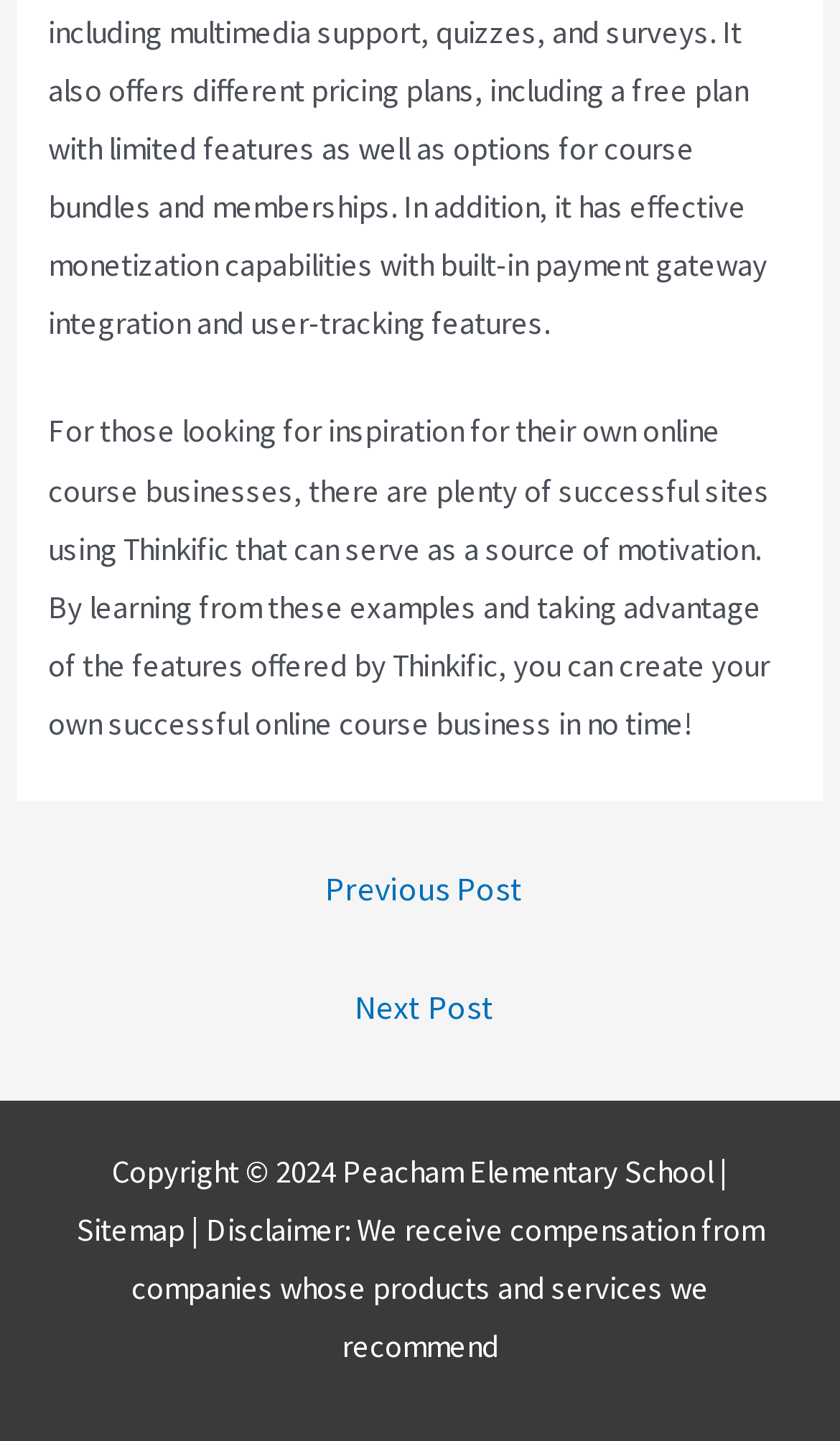What is the name of the school associated with the webpage?
Please answer the question as detailed as possible based on the image.

The copyright information at the bottom of the page mentions 'Peacham Elementary School', indicating that the webpage is associated with this school.